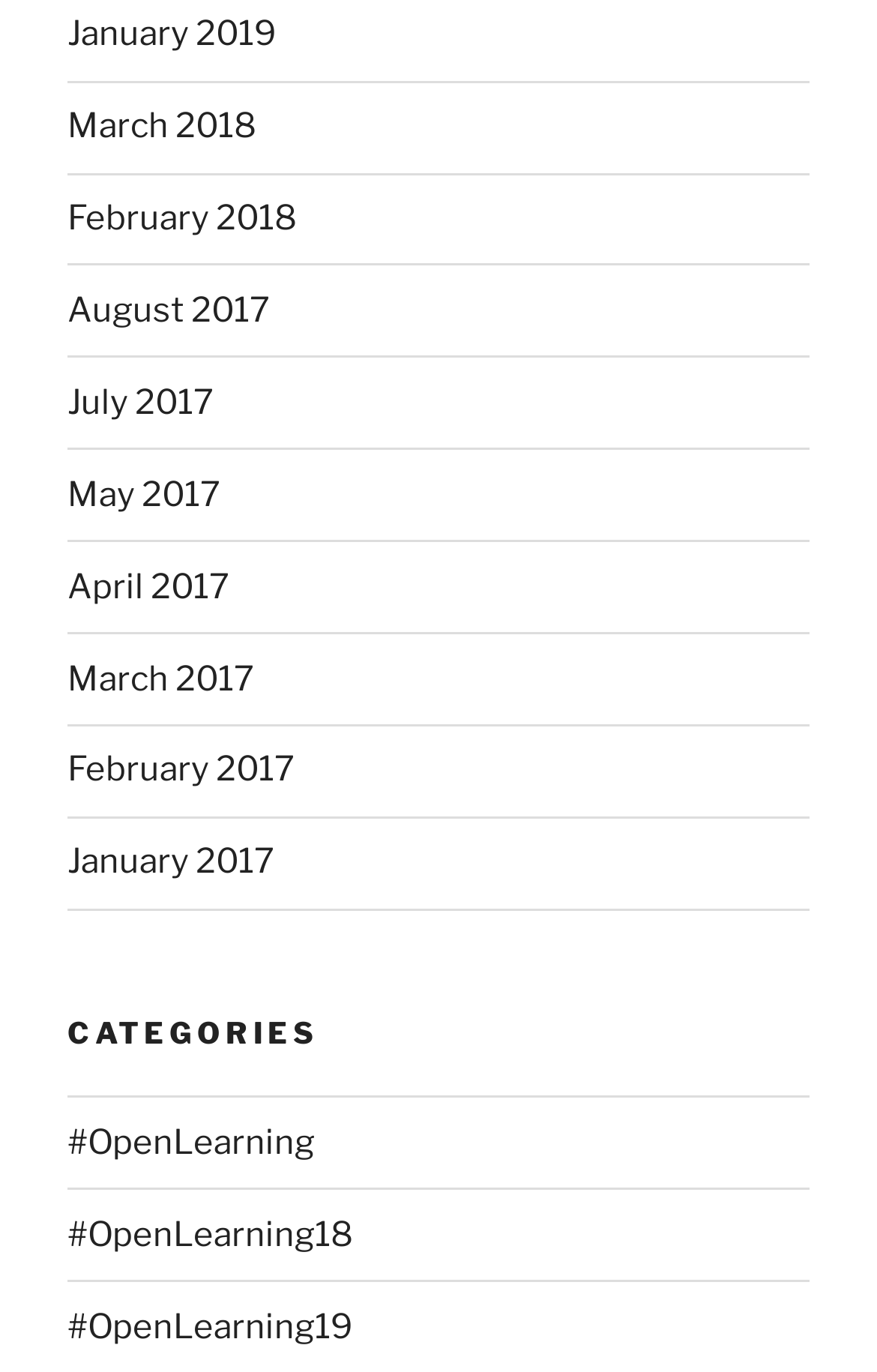Find the bounding box coordinates for the HTML element specified by: "CLIENT PORTAL".

None